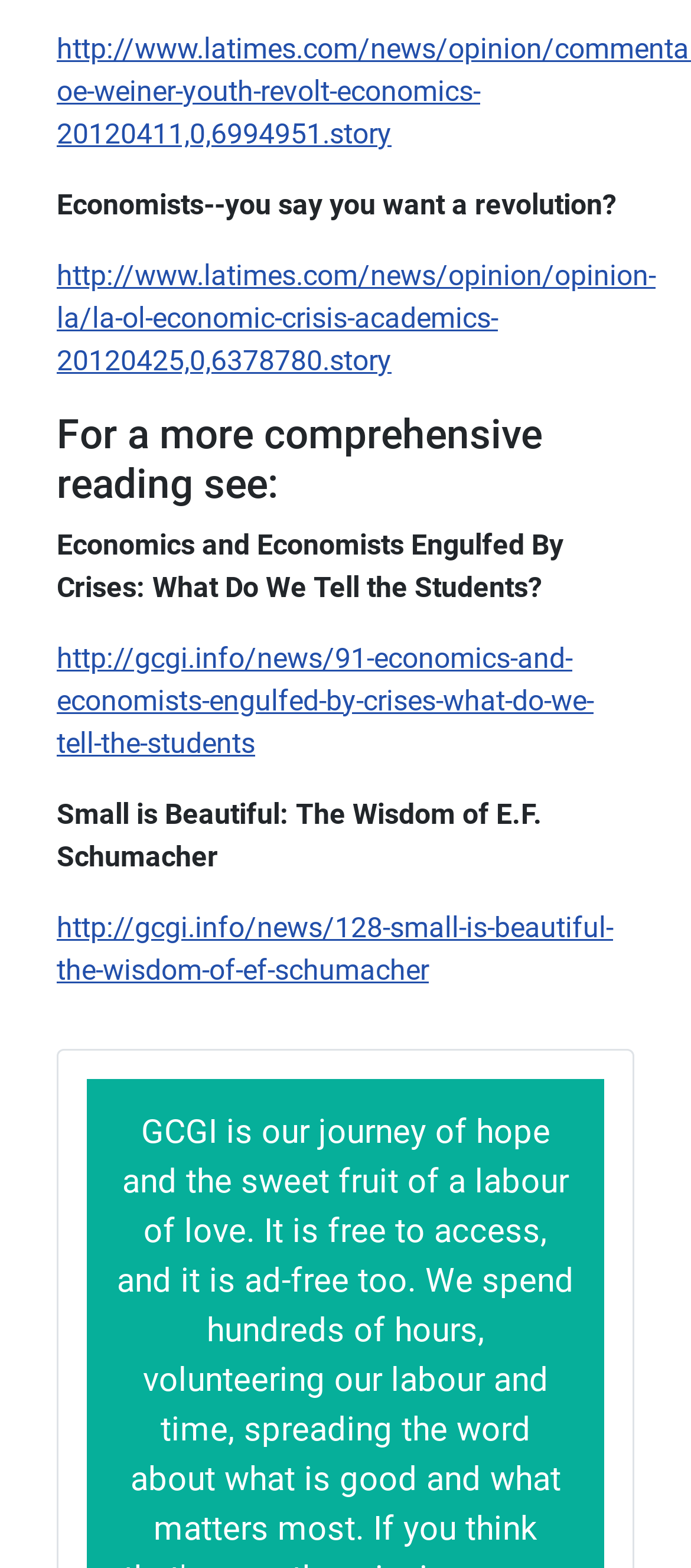Identify and provide the bounding box coordinates of the UI element described: "HealthCare Middle East & Africa". The coordinates should be formatted as [left, top, right, bottom], with each number being a float between 0 and 1.

None